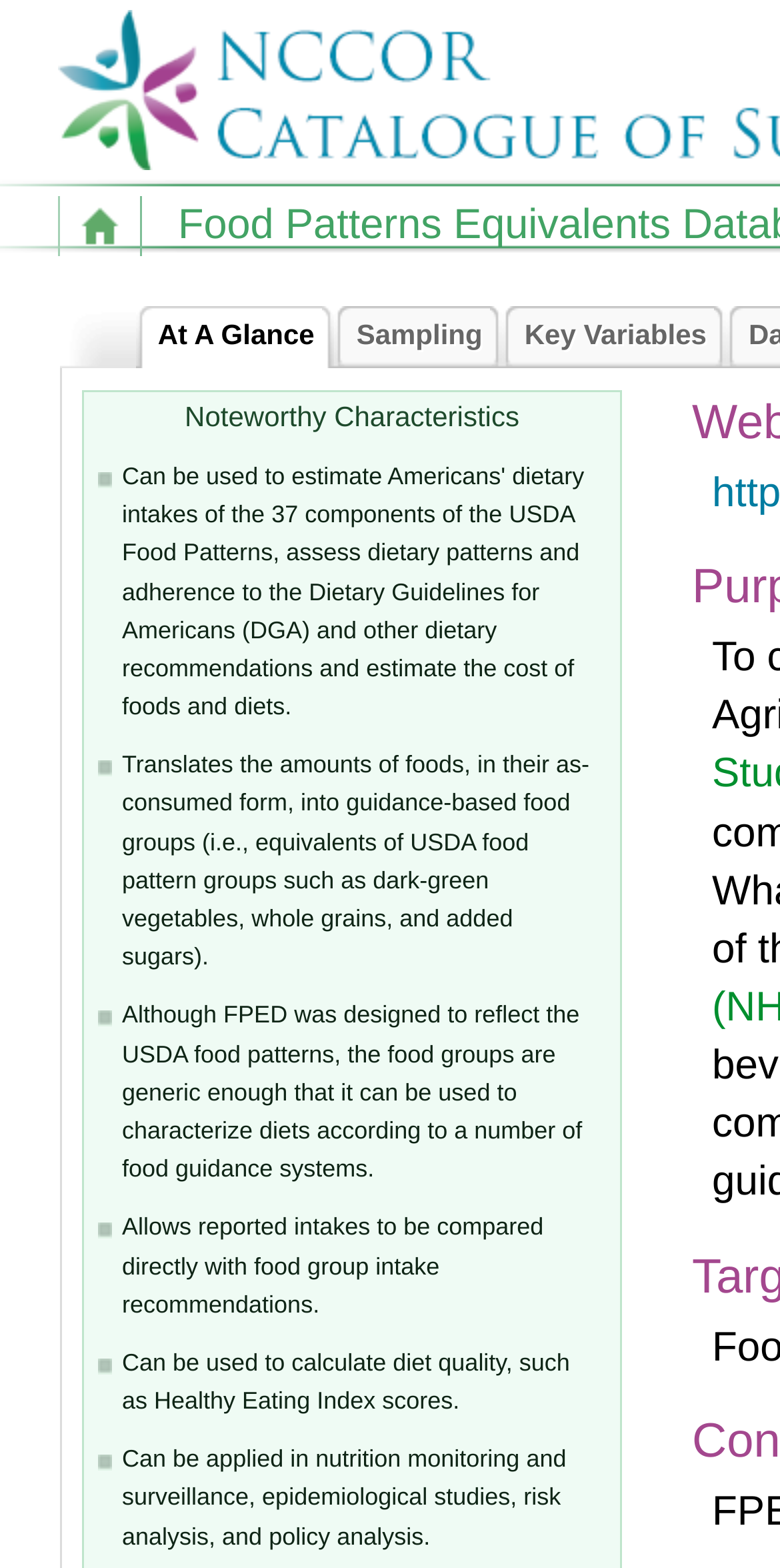What is the focus of the webpage?
Please provide a comprehensive answer based on the visual information in the image.

The webpage is focused on surveillance systems, as indicated by the root element 'NCCOR Catalogue of Surveillance Systems' and the presence of descriptive text about FPED, which is a system for translating food amounts into guidance-based food groups.